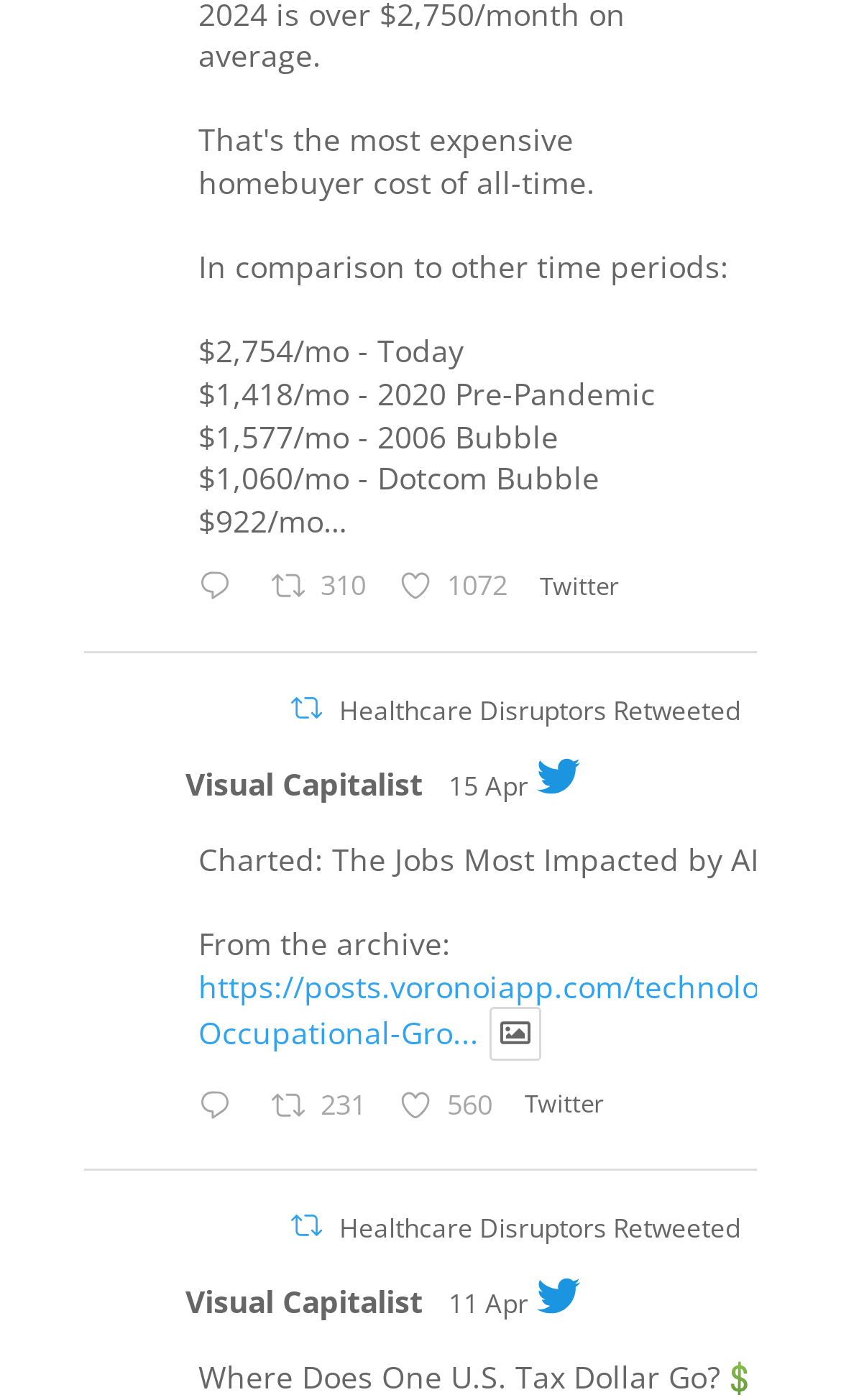Given the description Retweet on Twitter 1779691322539983142 231, predict the bounding box coordinates of the UI element. Ensure the coordinates are in the format (top-left x, top-left y, bottom-right x, bottom-right y) and all values are between 0 and 1.

[0.311, 0.769, 0.461, 0.812]